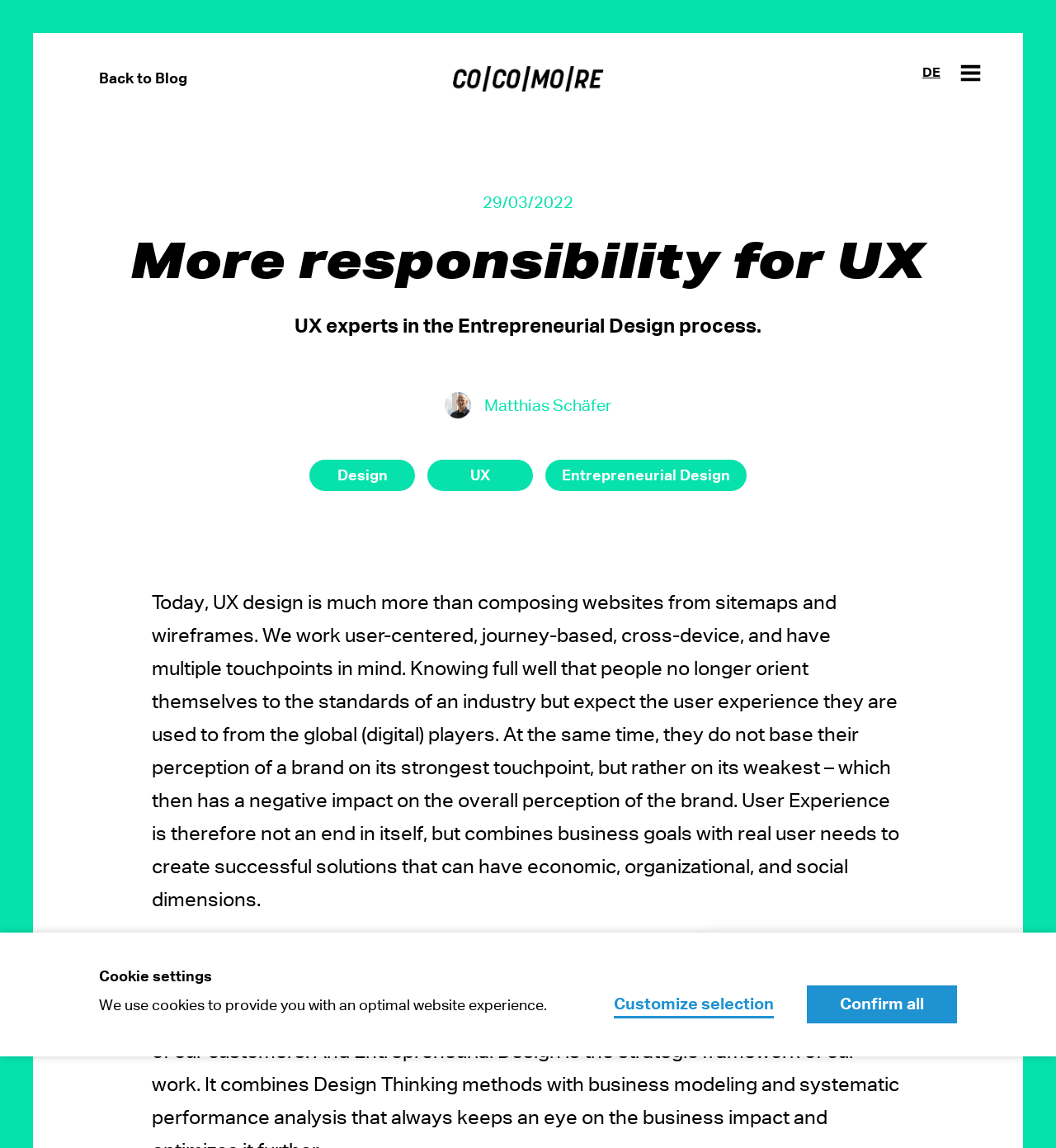Predict the bounding box of the UI element that fits this description: "Entrepreneurial Design".

[0.511, 0.412, 0.713, 0.425]